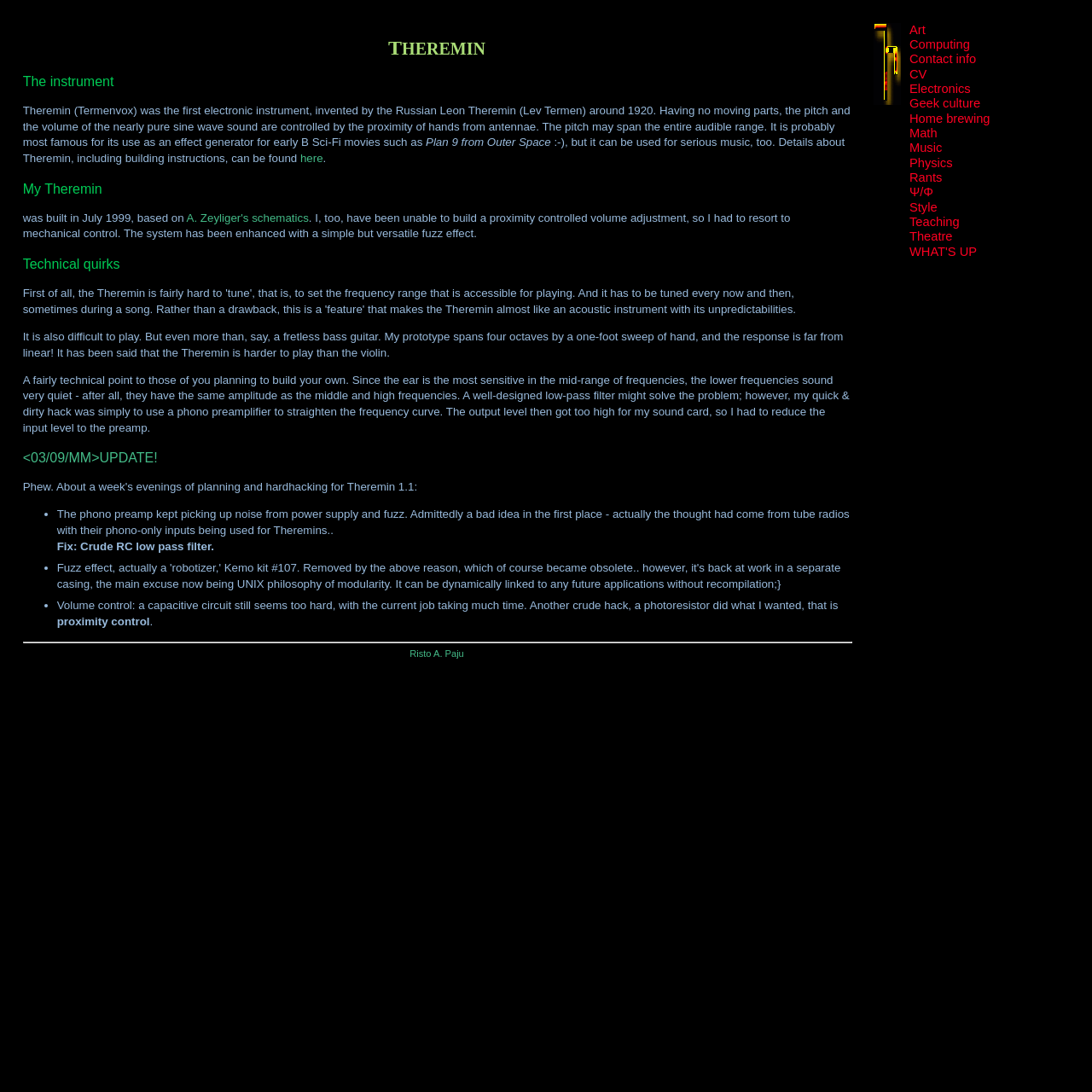Please determine the bounding box coordinates of the element to click on in order to accomplish the following task: "Check the update on 03/09/MM". Ensure the coordinates are four float numbers ranging from 0 to 1, i.e., [left, top, right, bottom].

[0.021, 0.412, 0.779, 0.427]